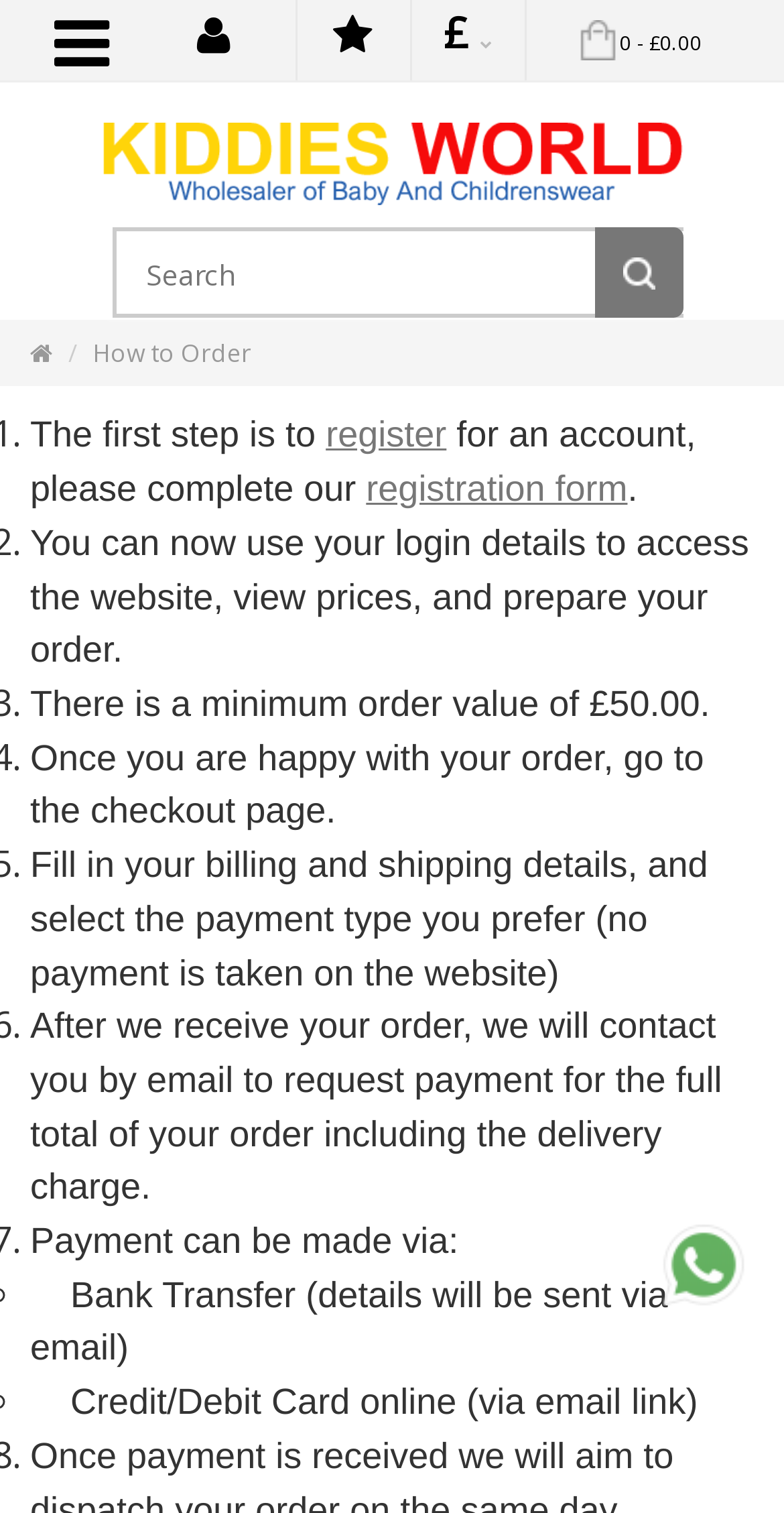Identify the bounding box for the UI element described as: "alt="WhatsApp"". Ensure the coordinates are four float numbers between 0 and 1, formatted as [left, top, right, bottom].

[0.846, 0.823, 0.949, 0.846]